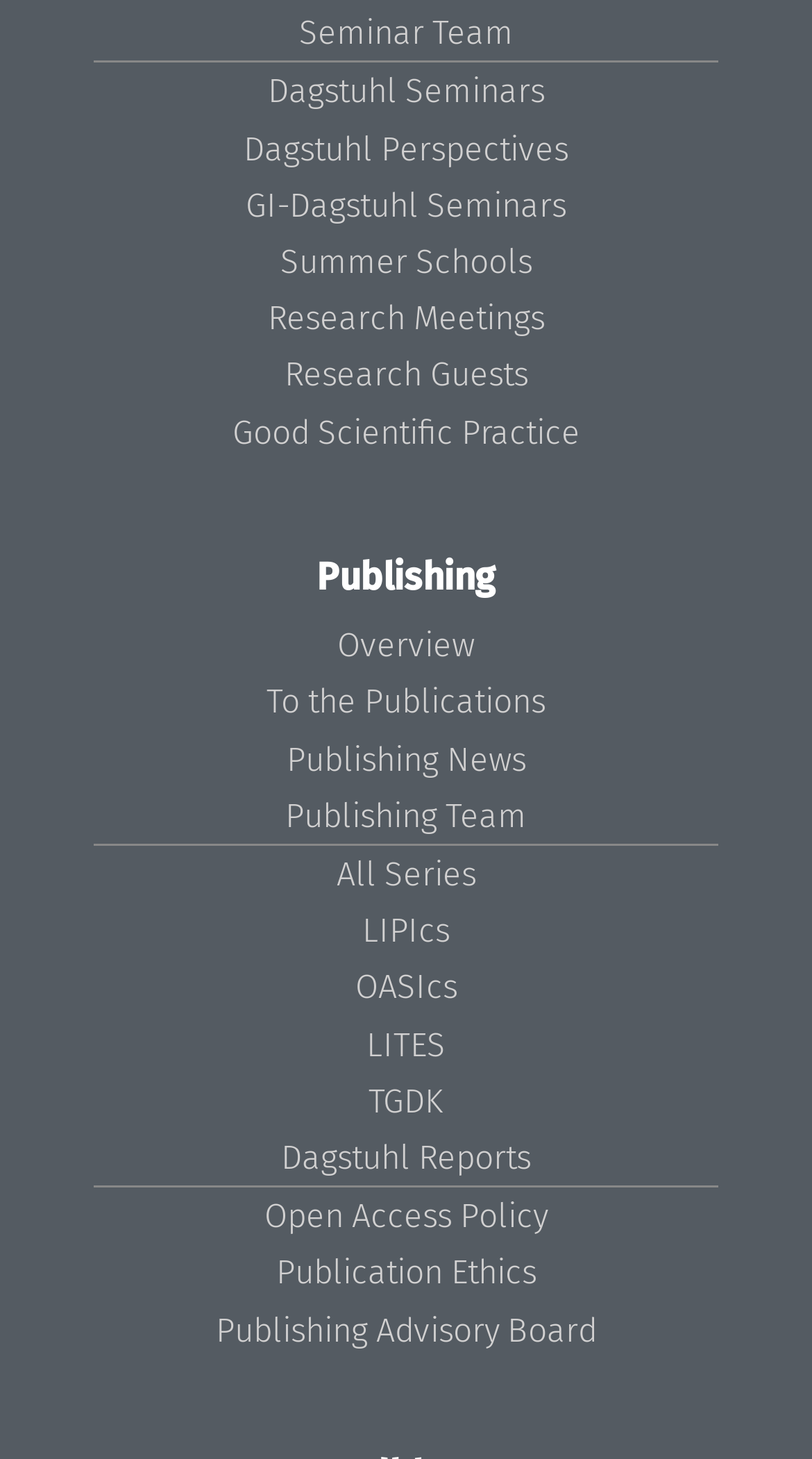Please provide a brief answer to the following inquiry using a single word or phrase:
How many links are under 'Publishing'?

11